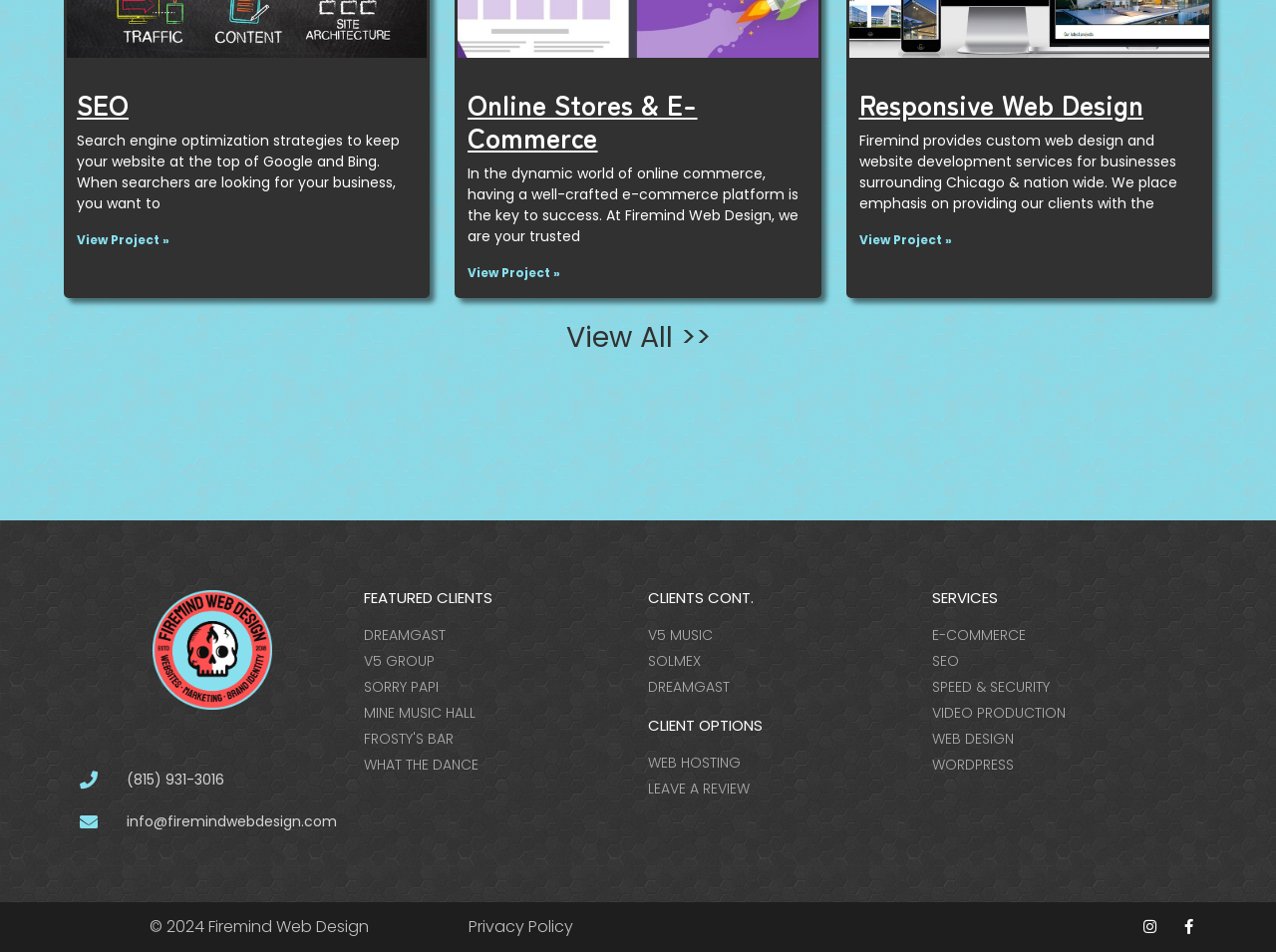Given the description of the UI element: "Online Stores & E-Commerce", predict the bounding box coordinates in the form of [left, top, right, bottom], with each value being a float between 0 and 1.

[0.367, 0.088, 0.546, 0.165]